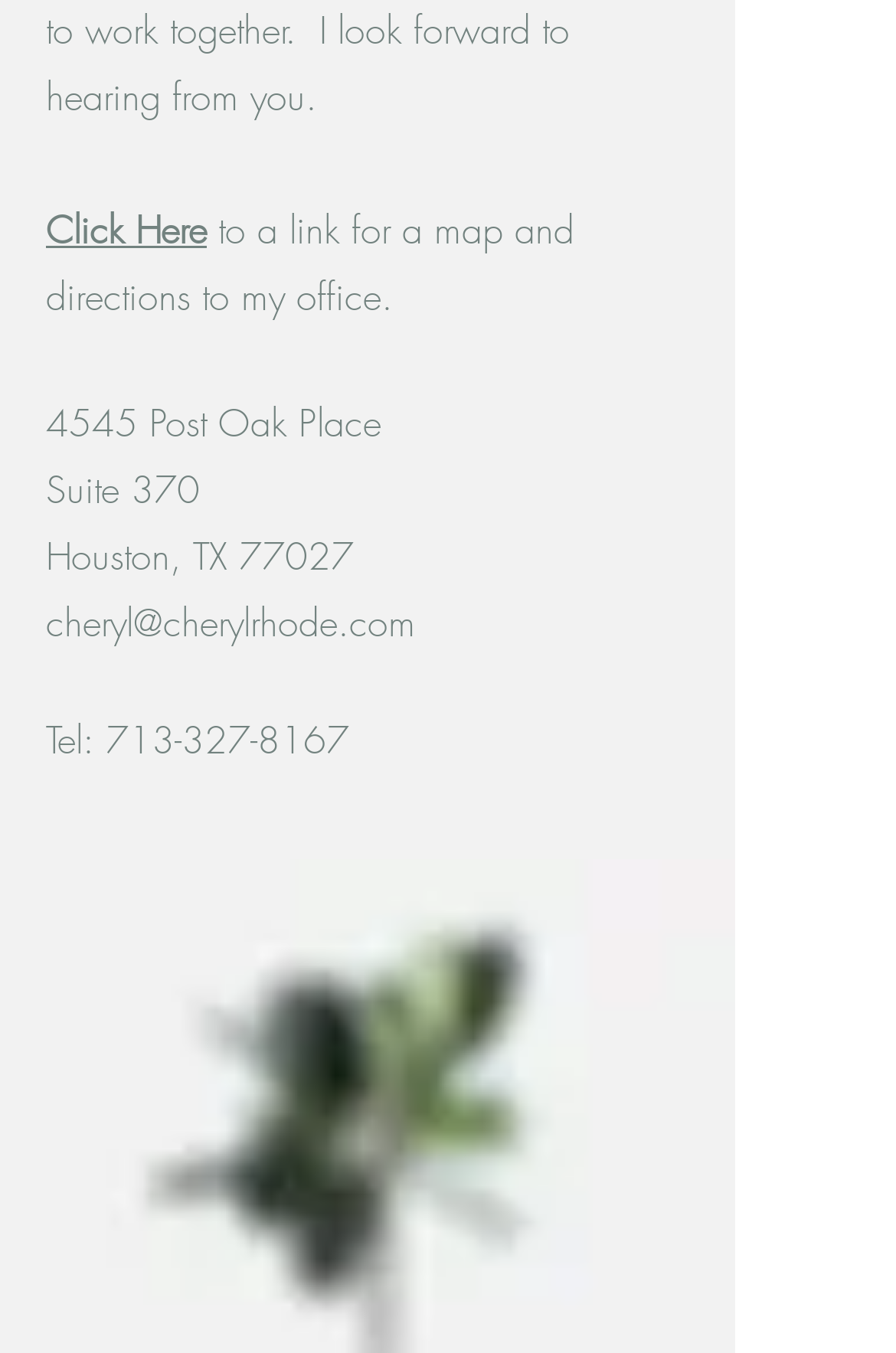Locate and provide the bounding box coordinates for the HTML element that matches this description: "713-327-8167".

[0.118, 0.527, 0.39, 0.565]